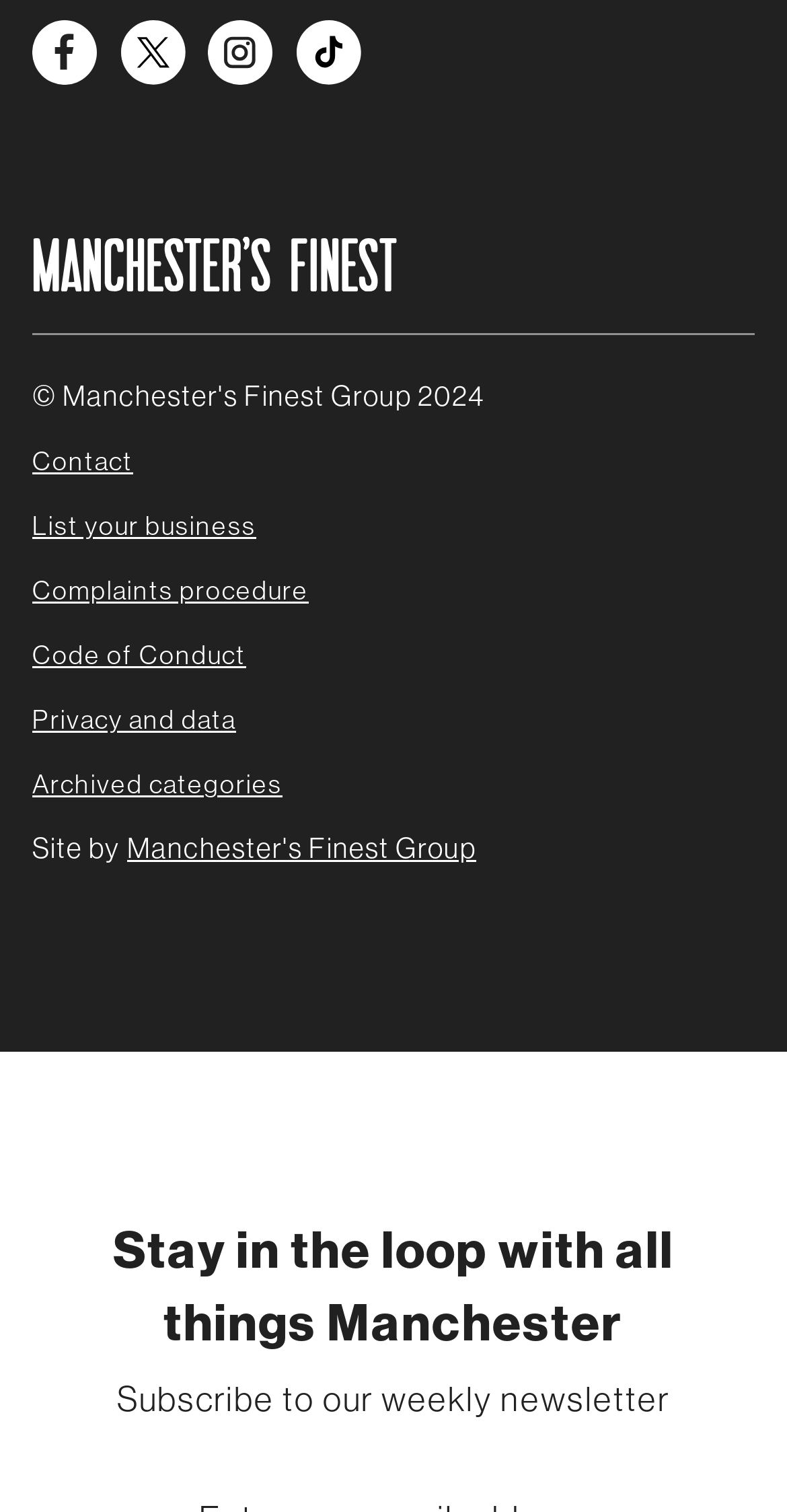Extract the bounding box coordinates for the UI element described as: "Contact".

[0.041, 0.29, 0.592, 0.319]